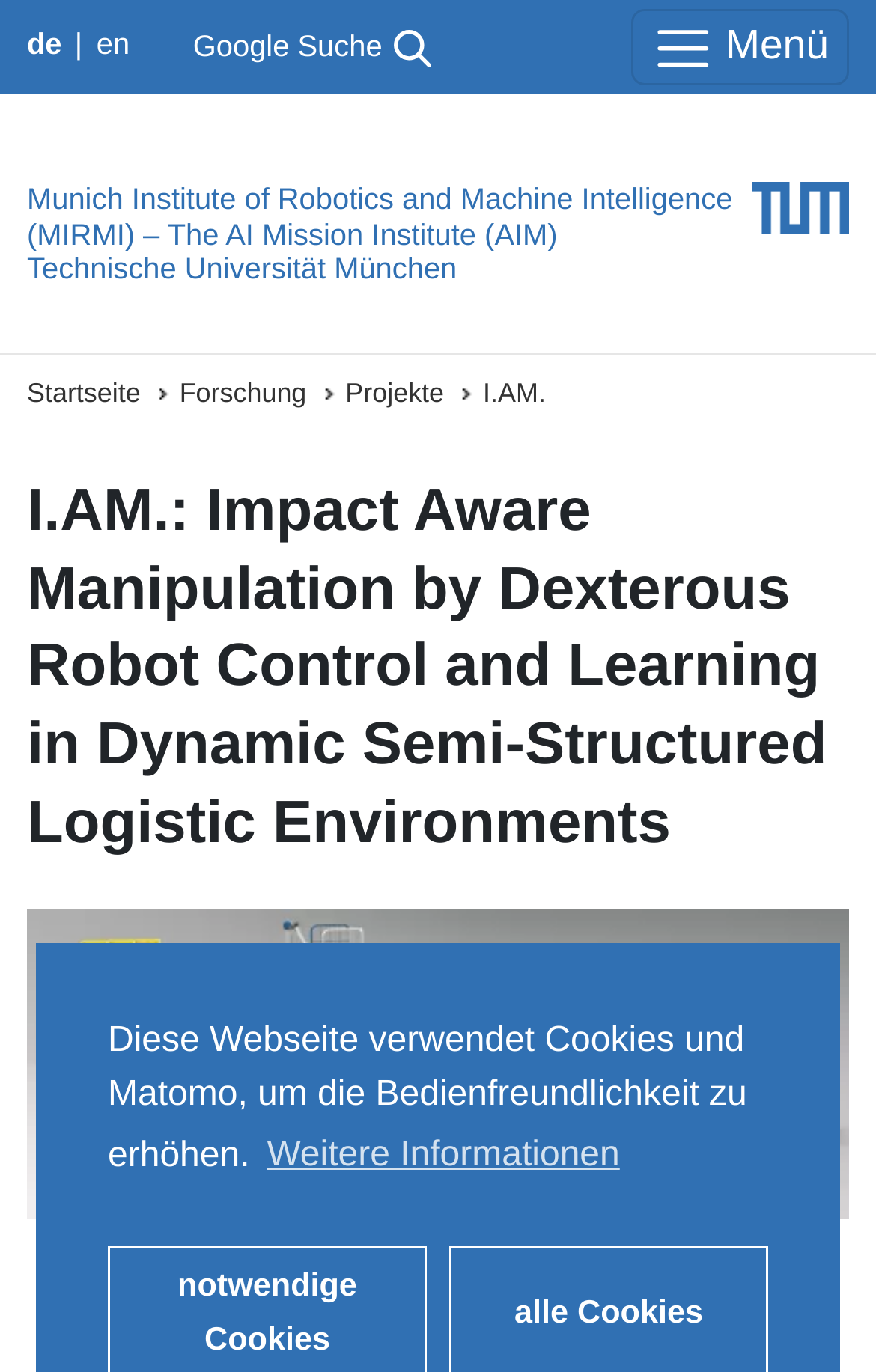What is the name of the institute?
Please provide a single word or phrase answer based on the image.

Munich Institute of Robotics and Machine Intelligence (MIRMI)